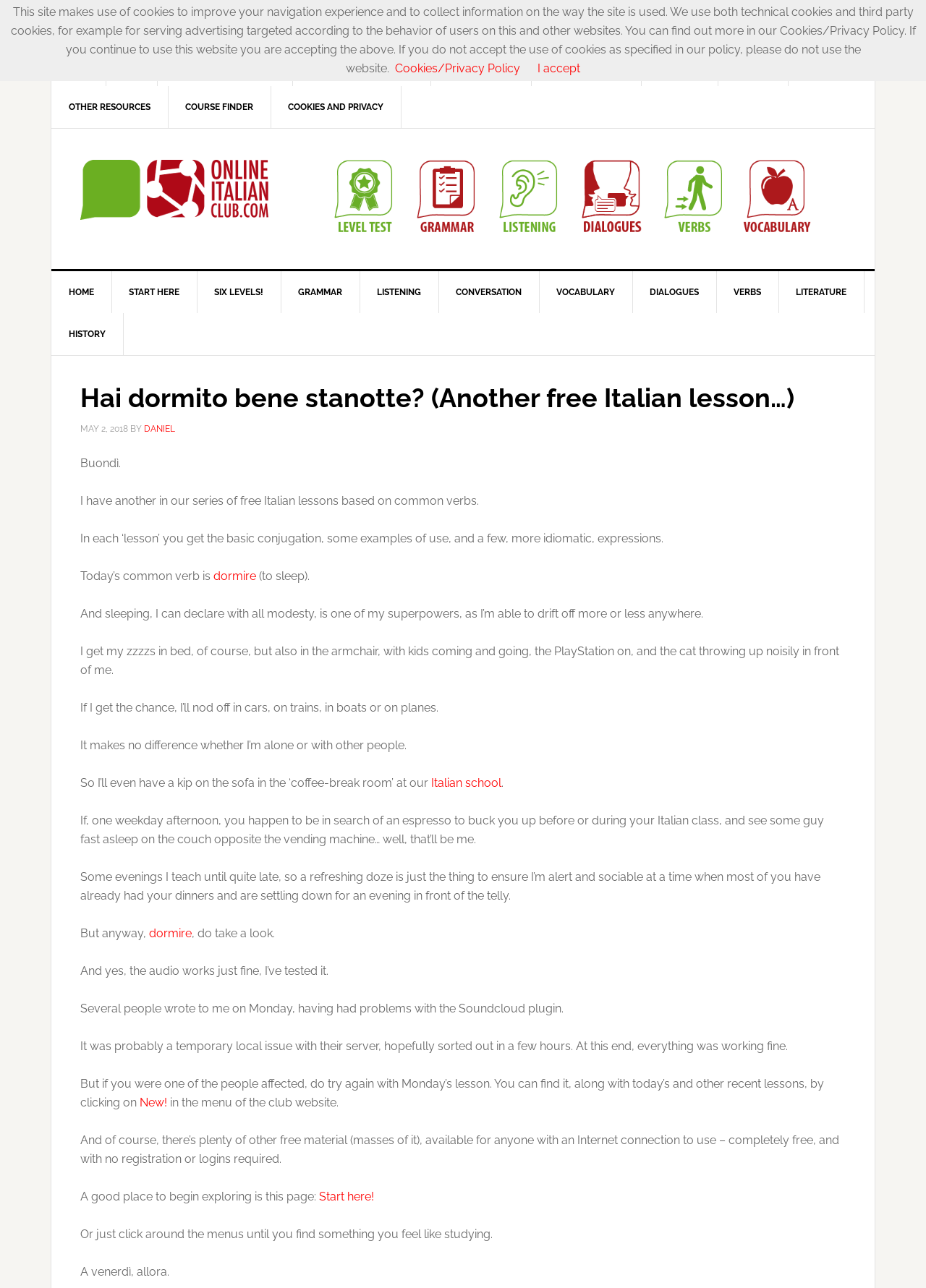Identify the bounding box coordinates of the element to click to follow this instruction: 'Click on the 'JOIN' link'. Ensure the coordinates are four float values between 0 and 1, provided as [left, top, right, bottom].

[0.055, 0.034, 0.115, 0.067]